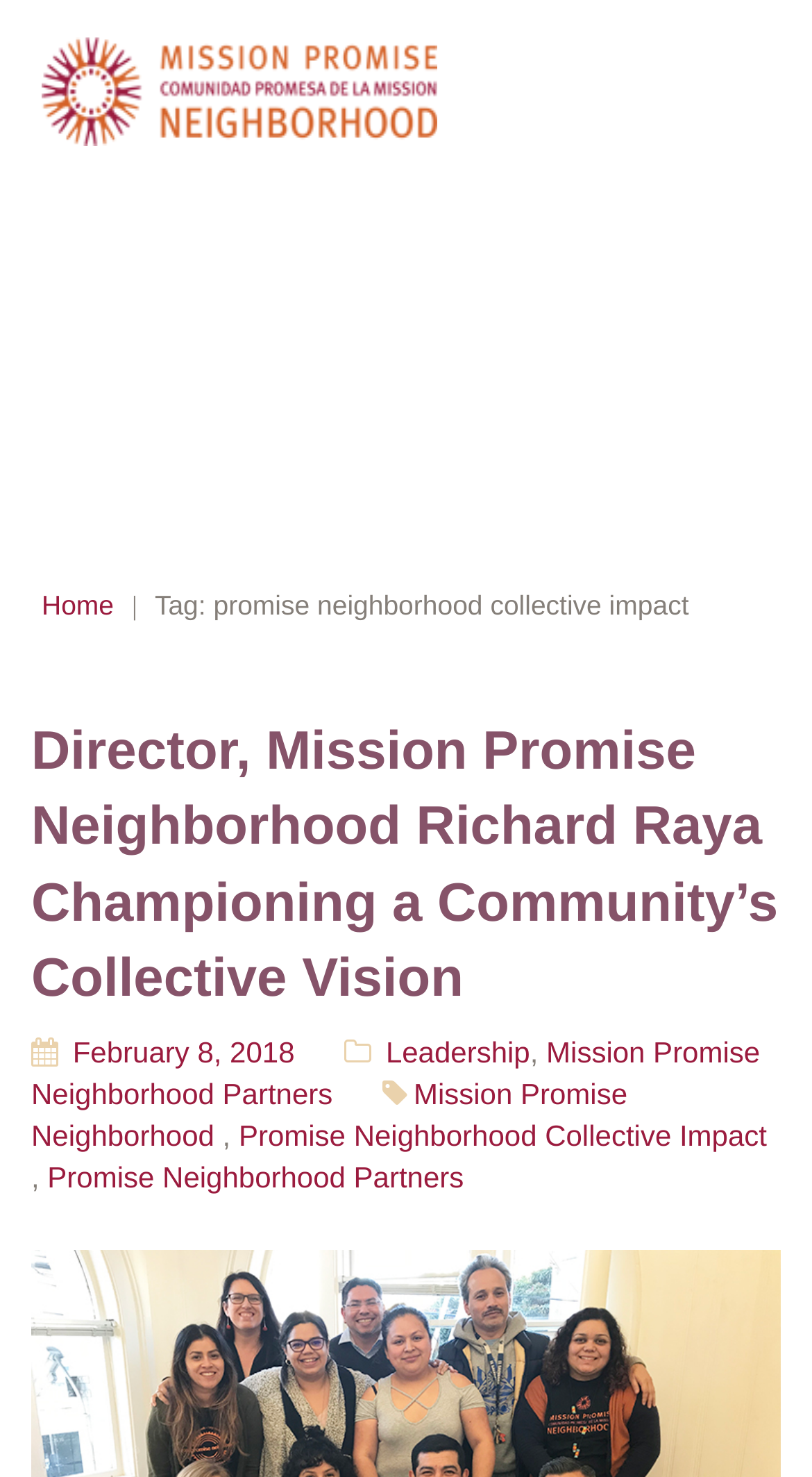Find the bounding box coordinates for the UI element that matches this description: "promise neighborhood partners".

[0.058, 0.786, 0.571, 0.809]